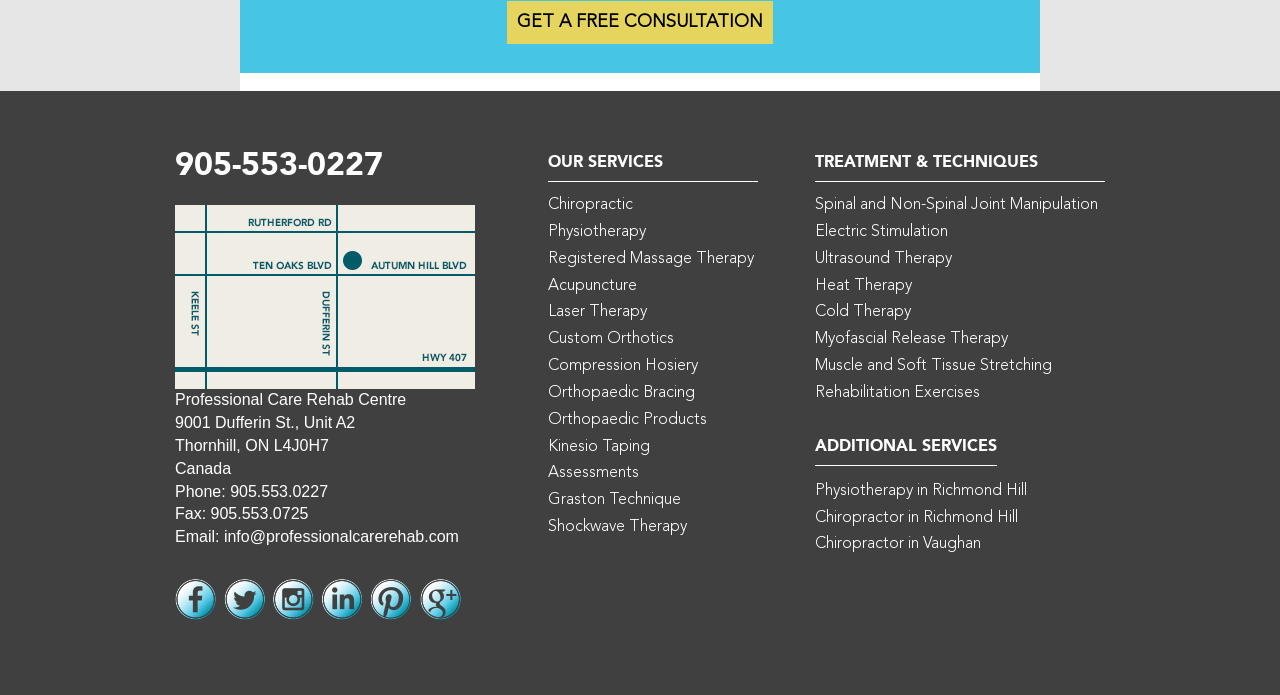Refer to the image and provide an in-depth answer to the question: 
What is the fax number of Professional Care Rehab Centre?

I found the fax number by looking at the contact information section of the webpage, where it is listed as 'Fax: 905.553.0725'.